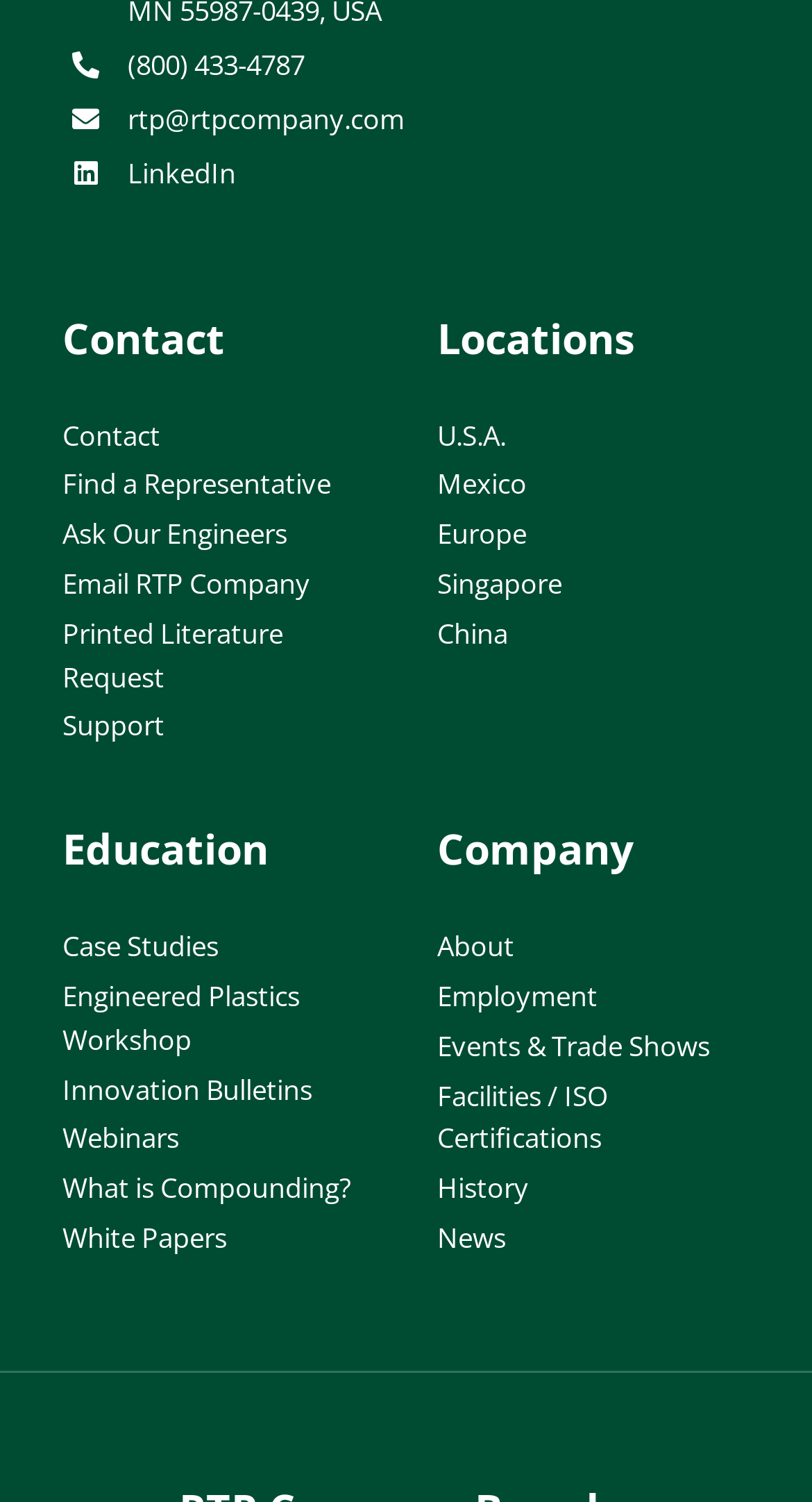What is the email address to contact RTP Company?
Kindly offer a comprehensive and detailed response to the question.

I found the email address by looking at the link element with the text 'rtp@rtpcompany.com' at the top of the webpage, which is likely a contact information section.